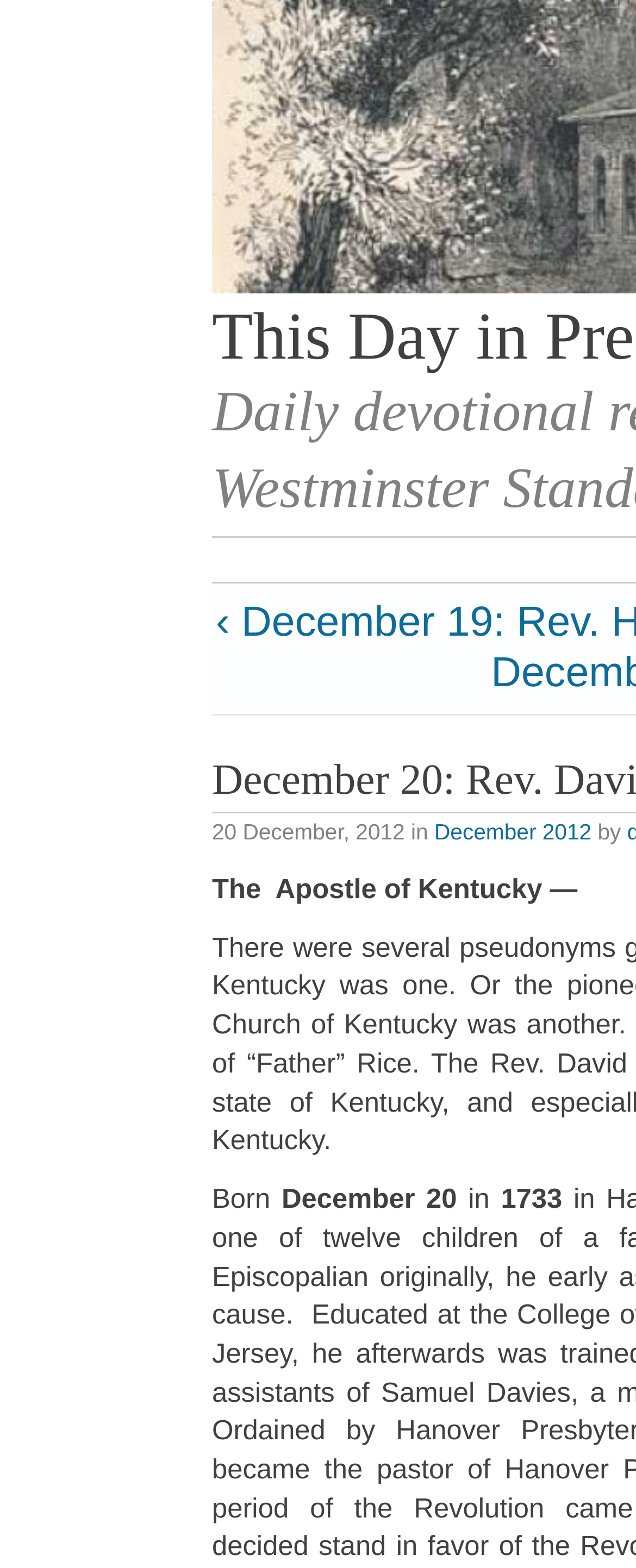Identify the bounding box for the described UI element: "December 2012".

[0.683, 0.5, 0.93, 0.515]